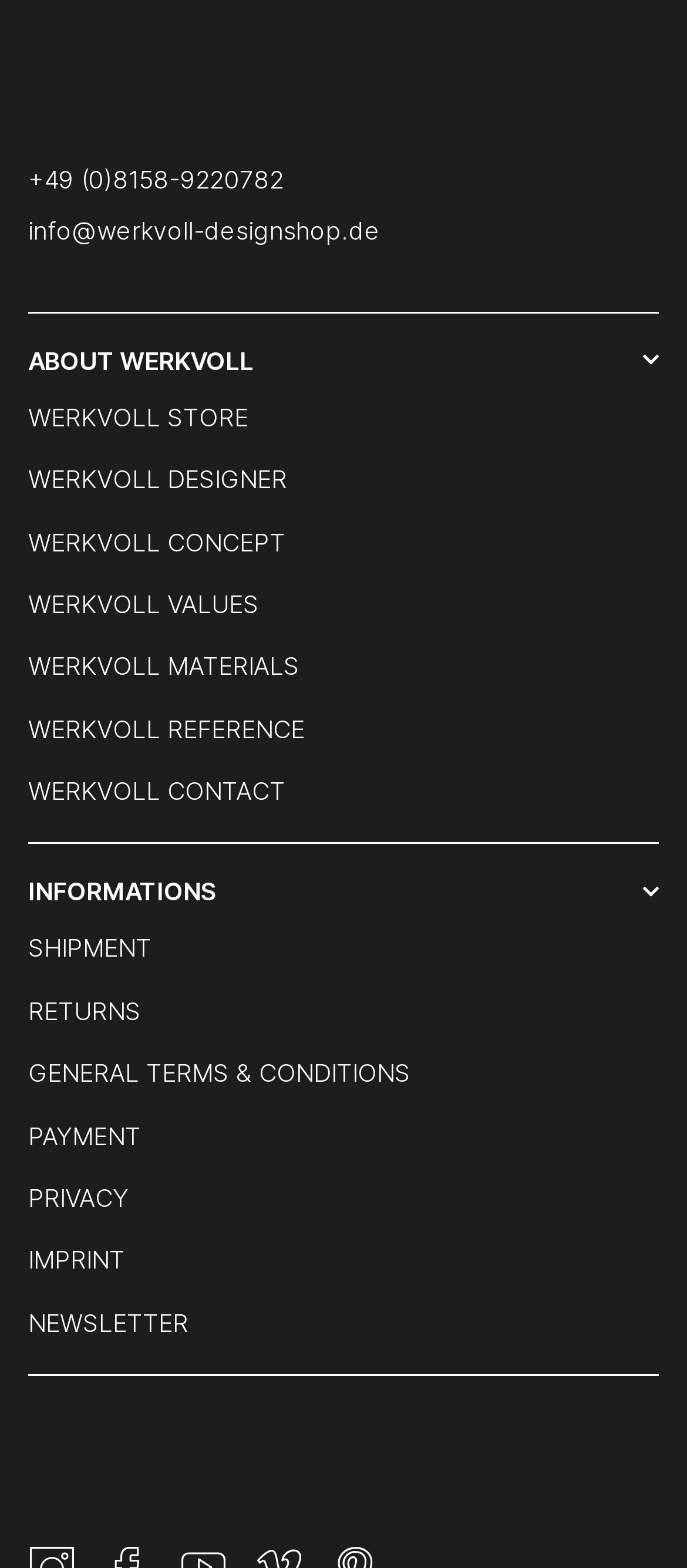Locate the bounding box coordinates of the clickable part needed for the task: "Read the GENERAL TERMS & CONDITIONS".

[0.041, 0.669, 0.959, 0.699]